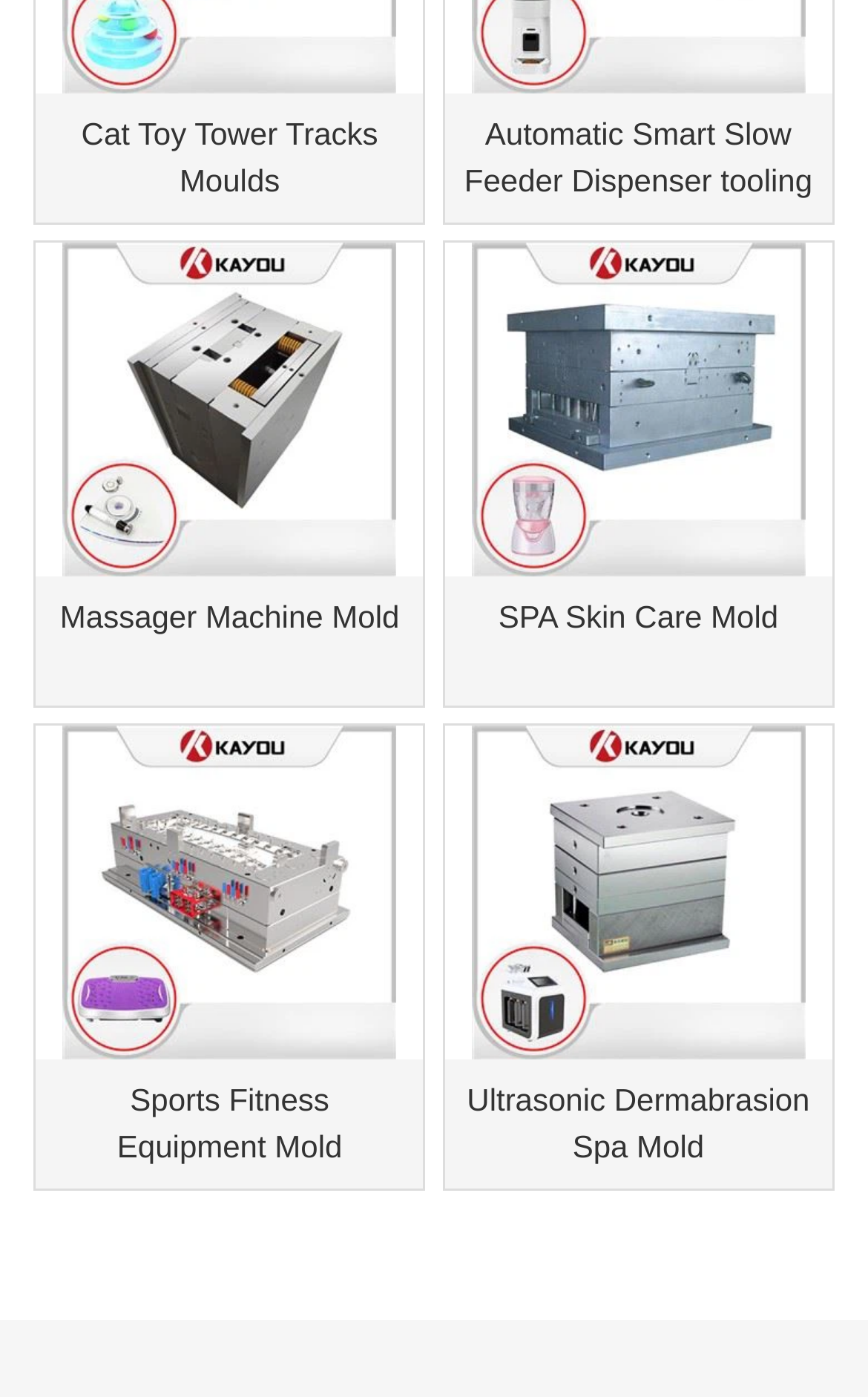Can you specify the bounding box coordinates of the area that needs to be clicked to fulfill the following instruction: "View Cat Toy Tower Tracks Moulds"?

[0.062, 0.08, 0.468, 0.147]